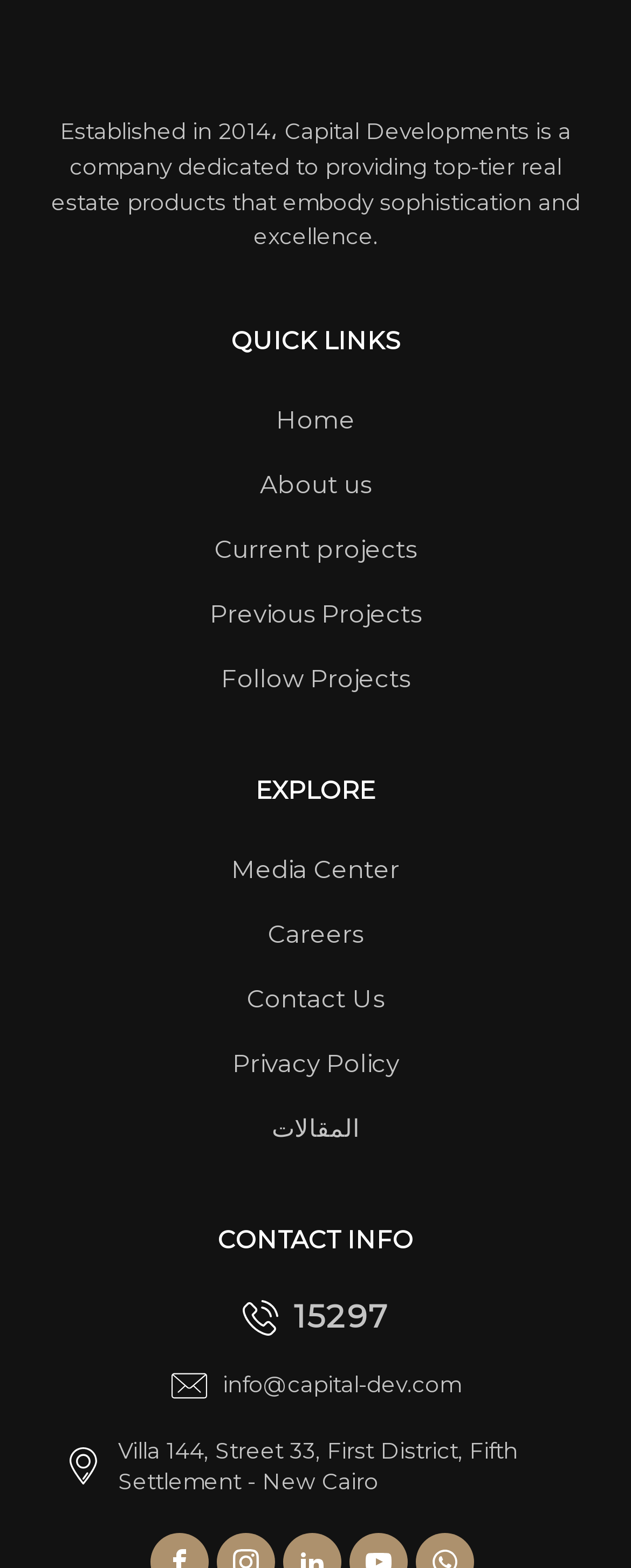What is the email address of Capital Developments?
Please ensure your answer is as detailed and informative as possible.

The email address of Capital Developments can be found in the CONTACT INFO section of the webpage, where it is listed as a link with an email icon.